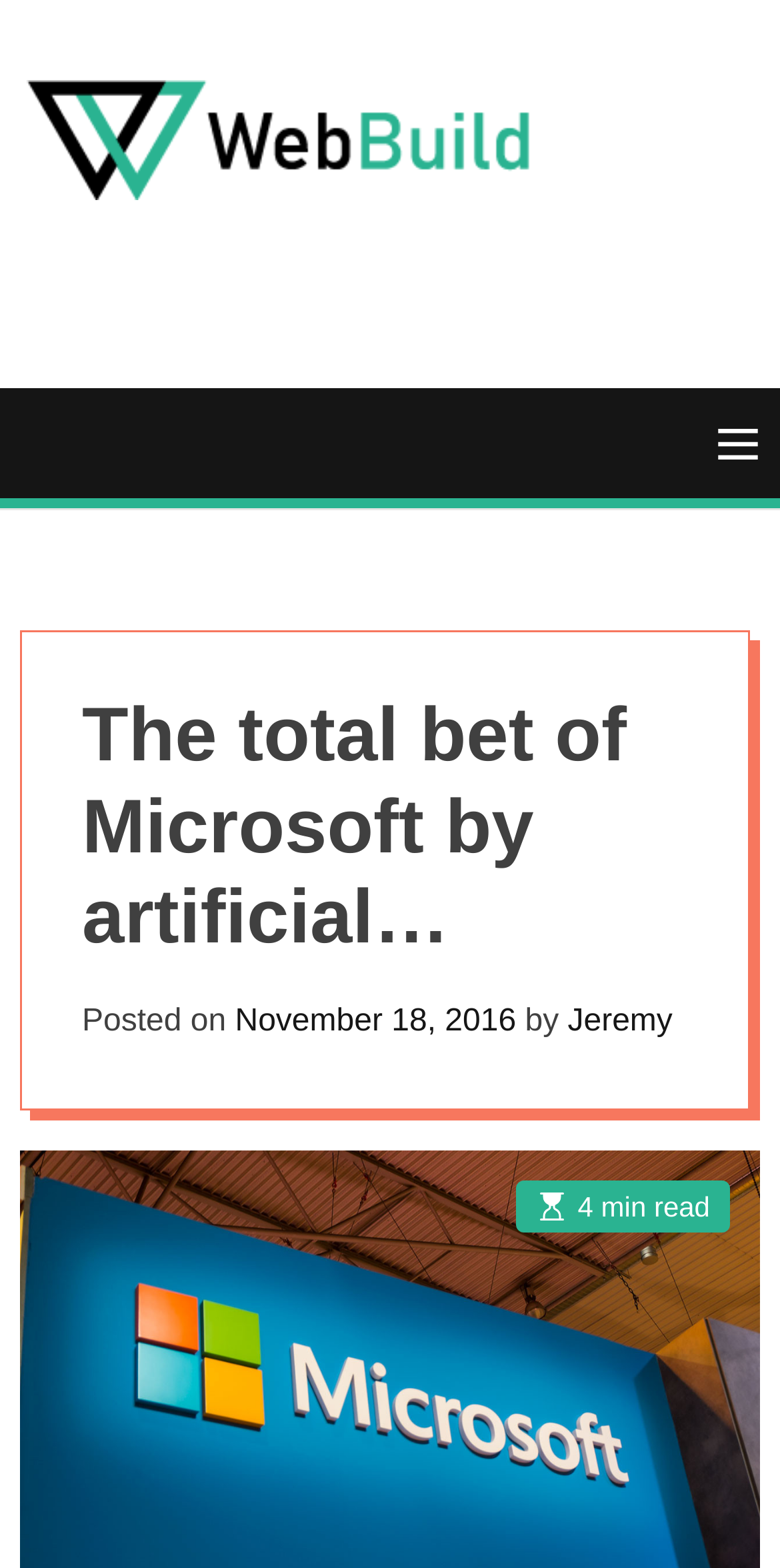Is the menu button expanded?
Look at the image and respond with a one-word or short phrase answer.

False